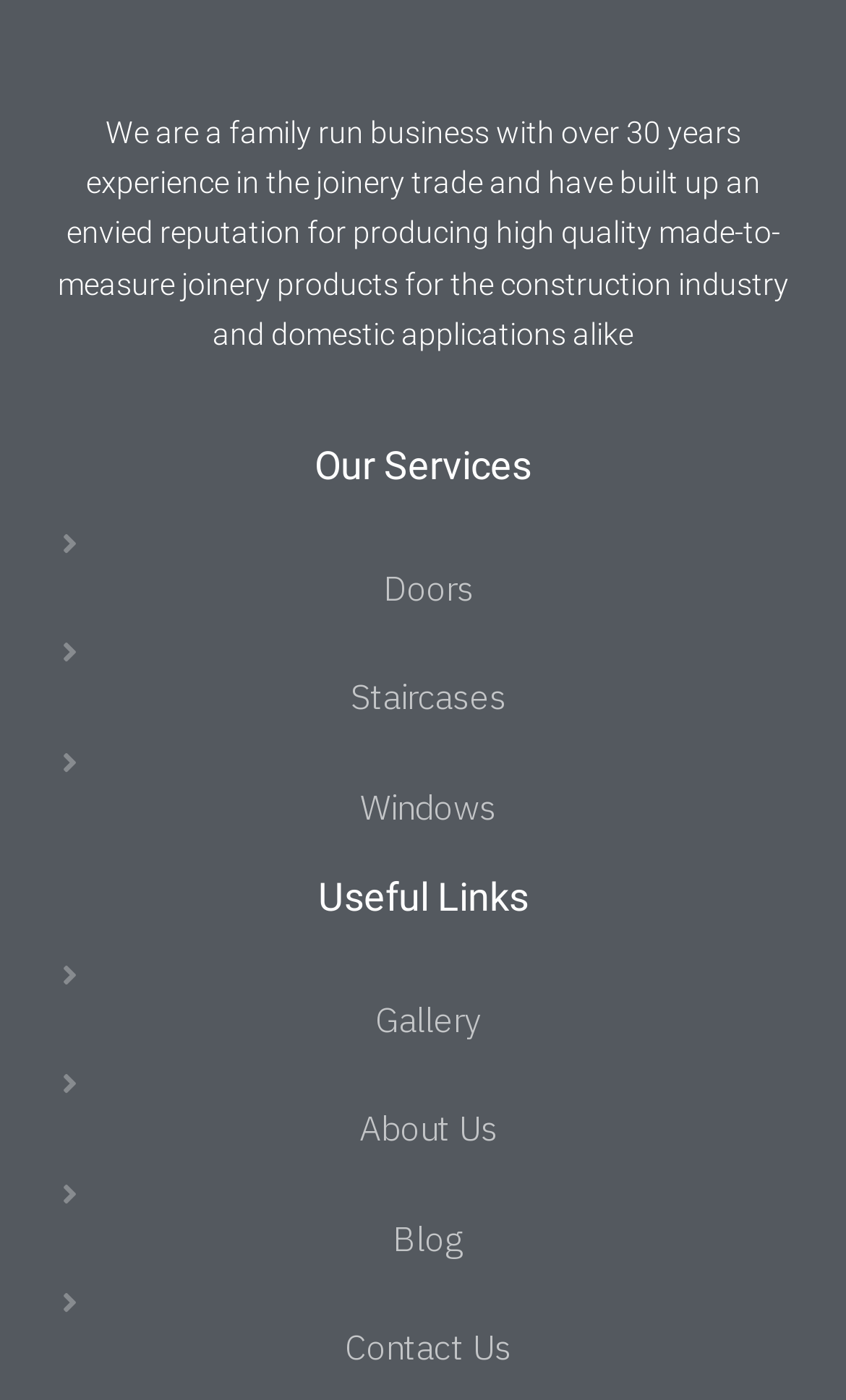What type of business is this?
Please ensure your answer to the question is detailed and covers all necessary aspects.

Based on the static text at the top of the page, it is clear that this business is a family-run joinery trade with over 30 years of experience, producing high-quality made-to-measure joinery products for the construction industry and domestic applications.